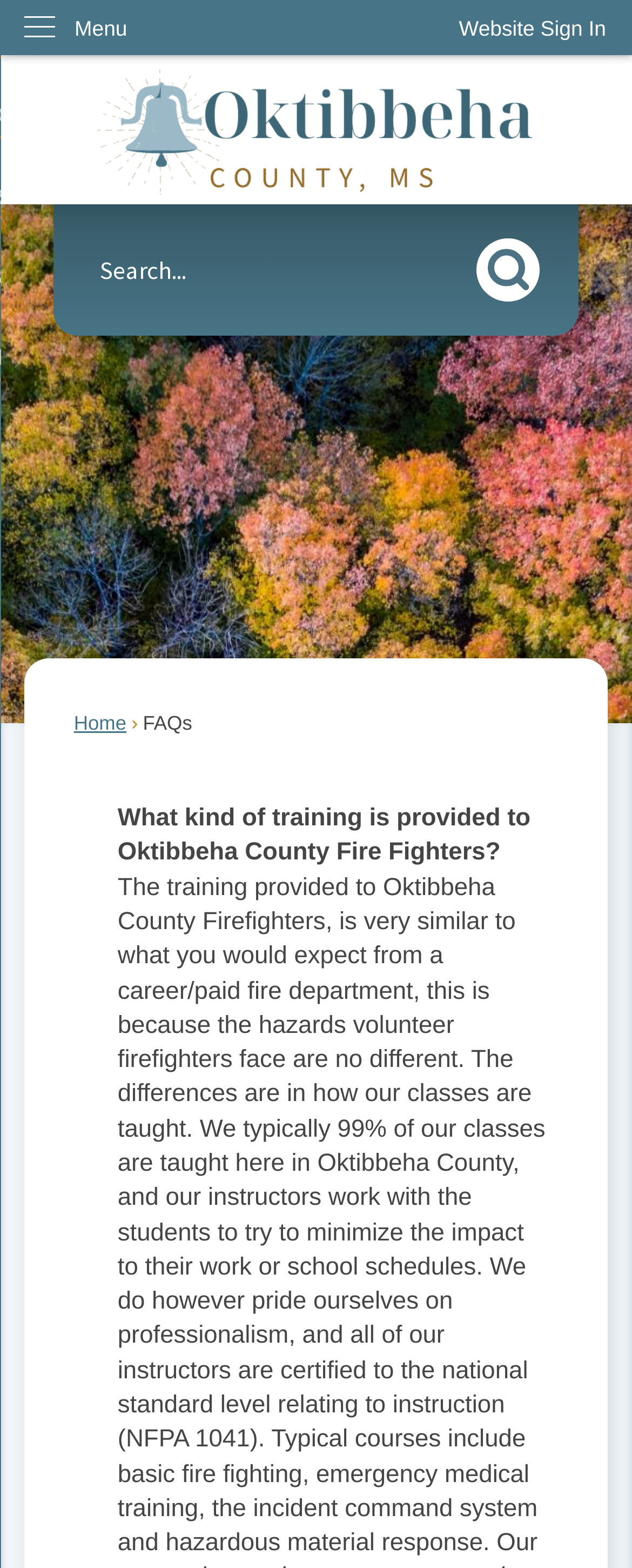Please find the bounding box coordinates in the format (top-left x, top-left y, bottom-right x, bottom-right y) for the given element description. Ensure the coordinates are floating point numbers between 0 and 1. Description: Skip to Main Content

[0.0, 0.0, 0.044, 0.018]